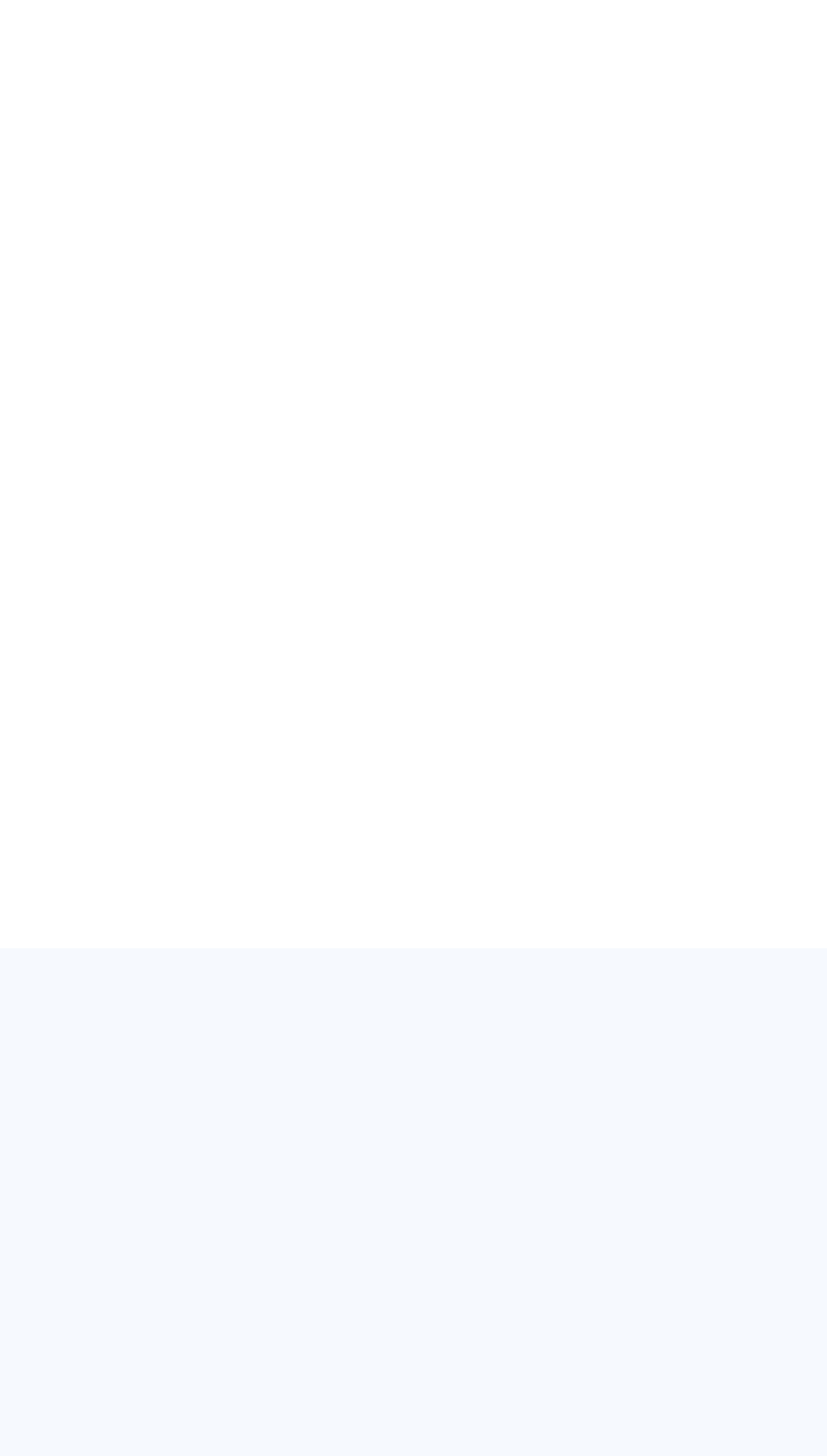Locate and provide the bounding box coordinates for the HTML element that matches this description: "Report Lost Mobile".

[0.108, 0.219, 0.5, 0.249]